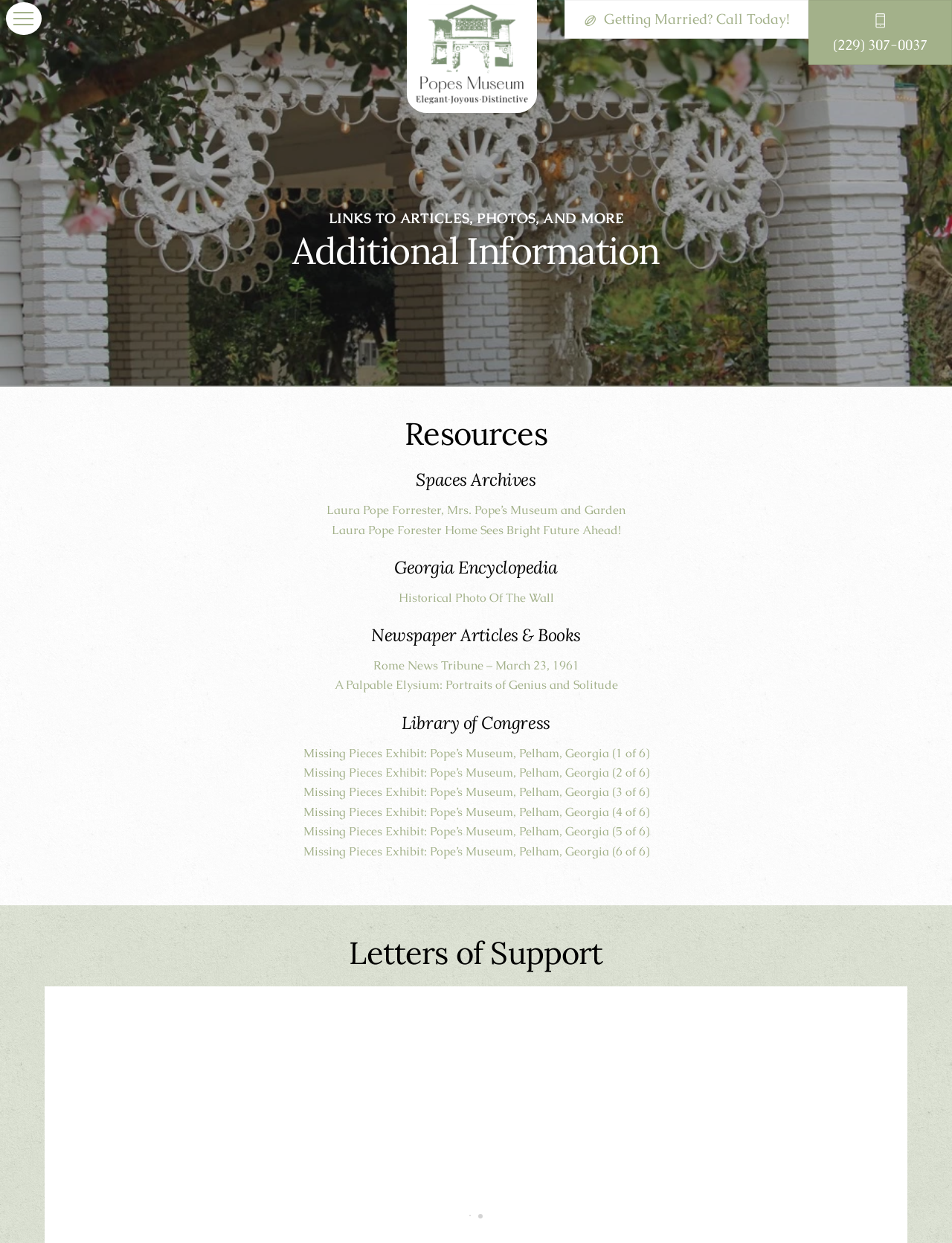What organization is mentioned as writing a letter of support?
From the image, respond with a single word or phrase.

Grady County Historical Society, LLC